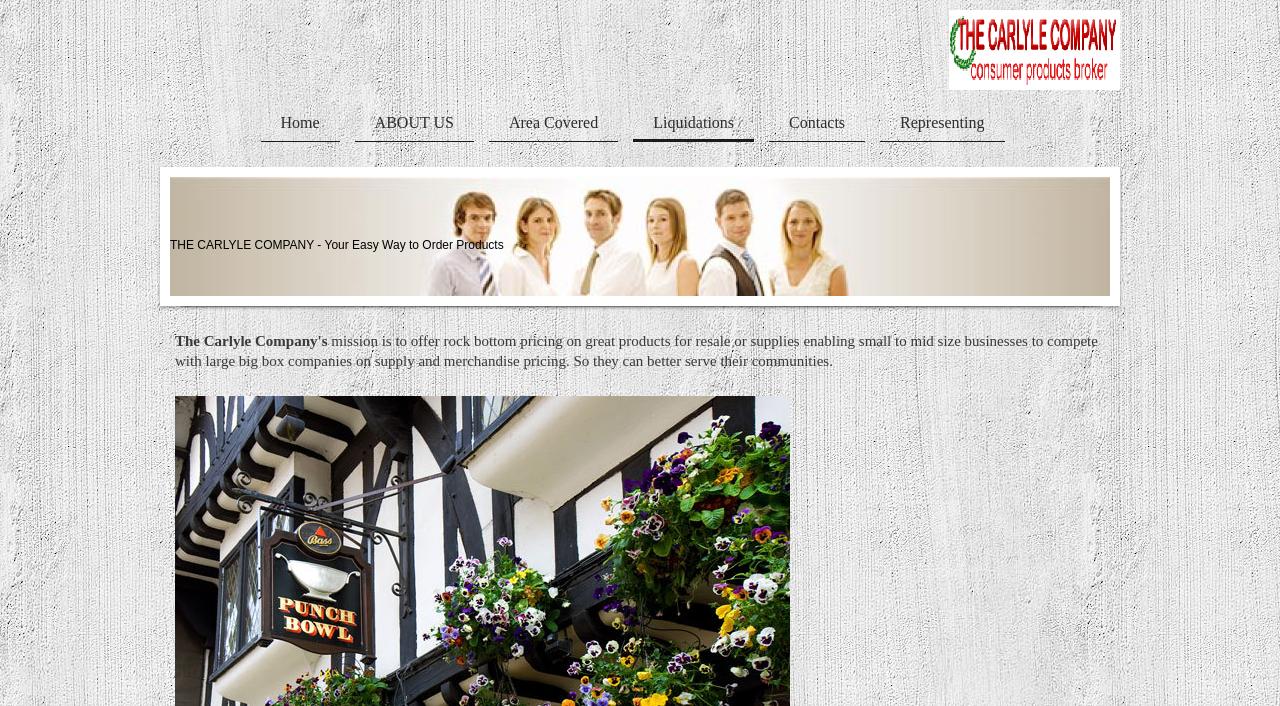Provide the bounding box coordinates for the UI element that is described by this text: "Liquidations". The coordinates should be in the form of four float numbers between 0 and 1: [left, top, right, bottom].

[0.495, 0.147, 0.589, 0.201]